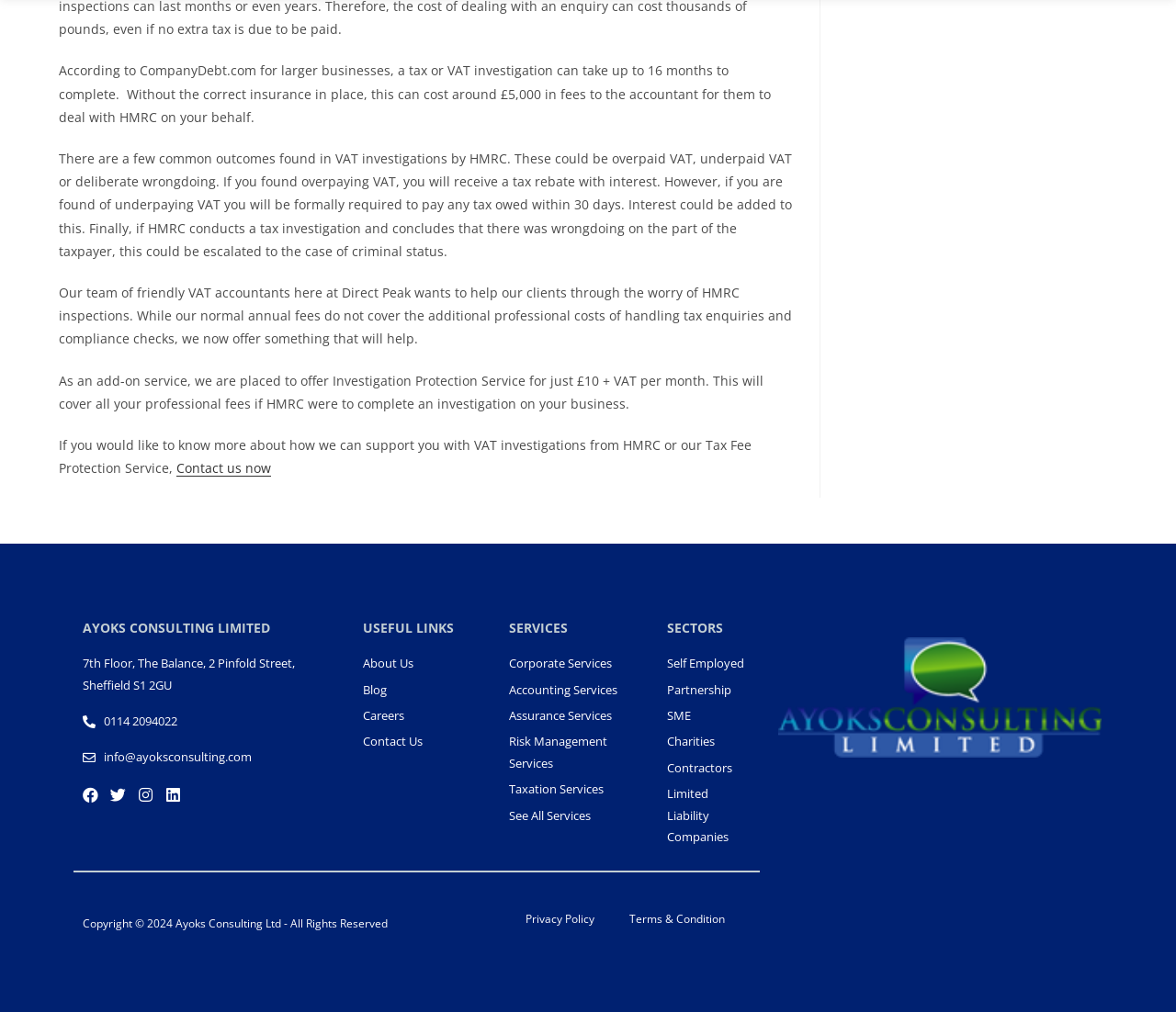How many links are there in the 'USEFUL LINKS' section?
Refer to the screenshot and answer in one word or phrase.

4